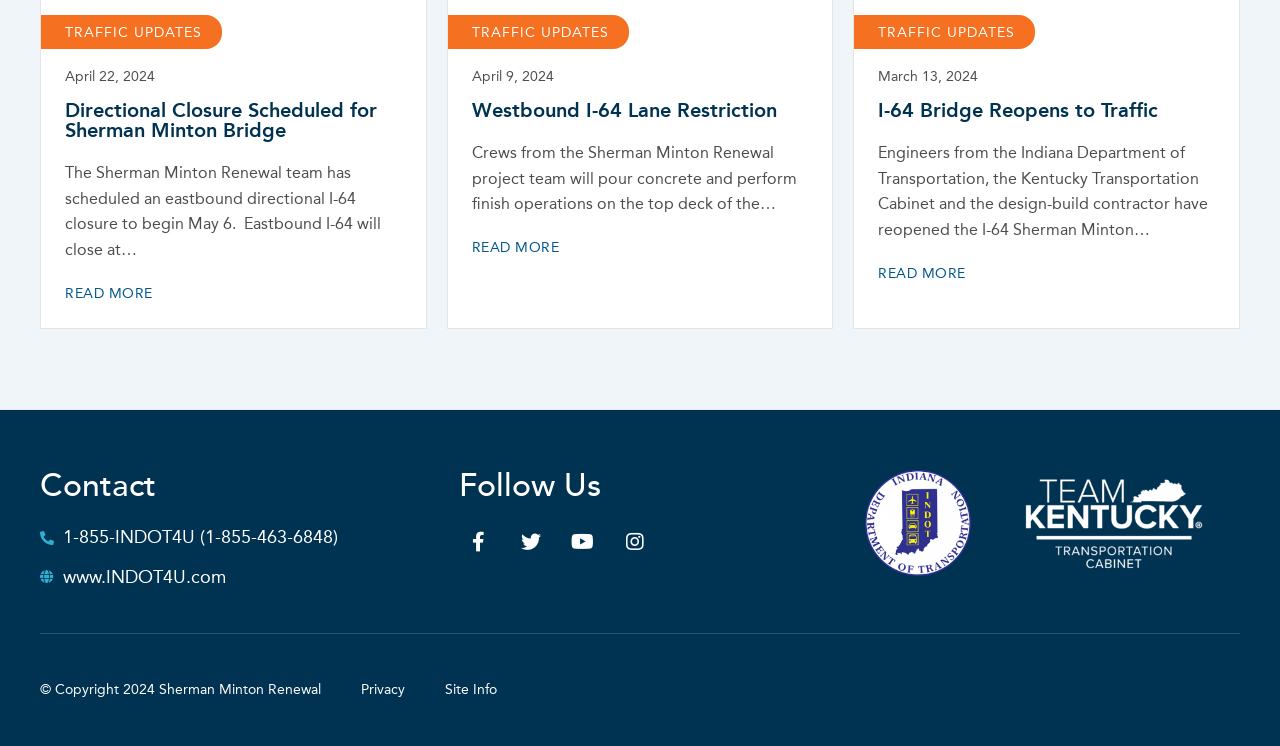Provide a single word or phrase to answer the given question: 
What is the phone number to contact INDOT4U?

1-855-463-6848